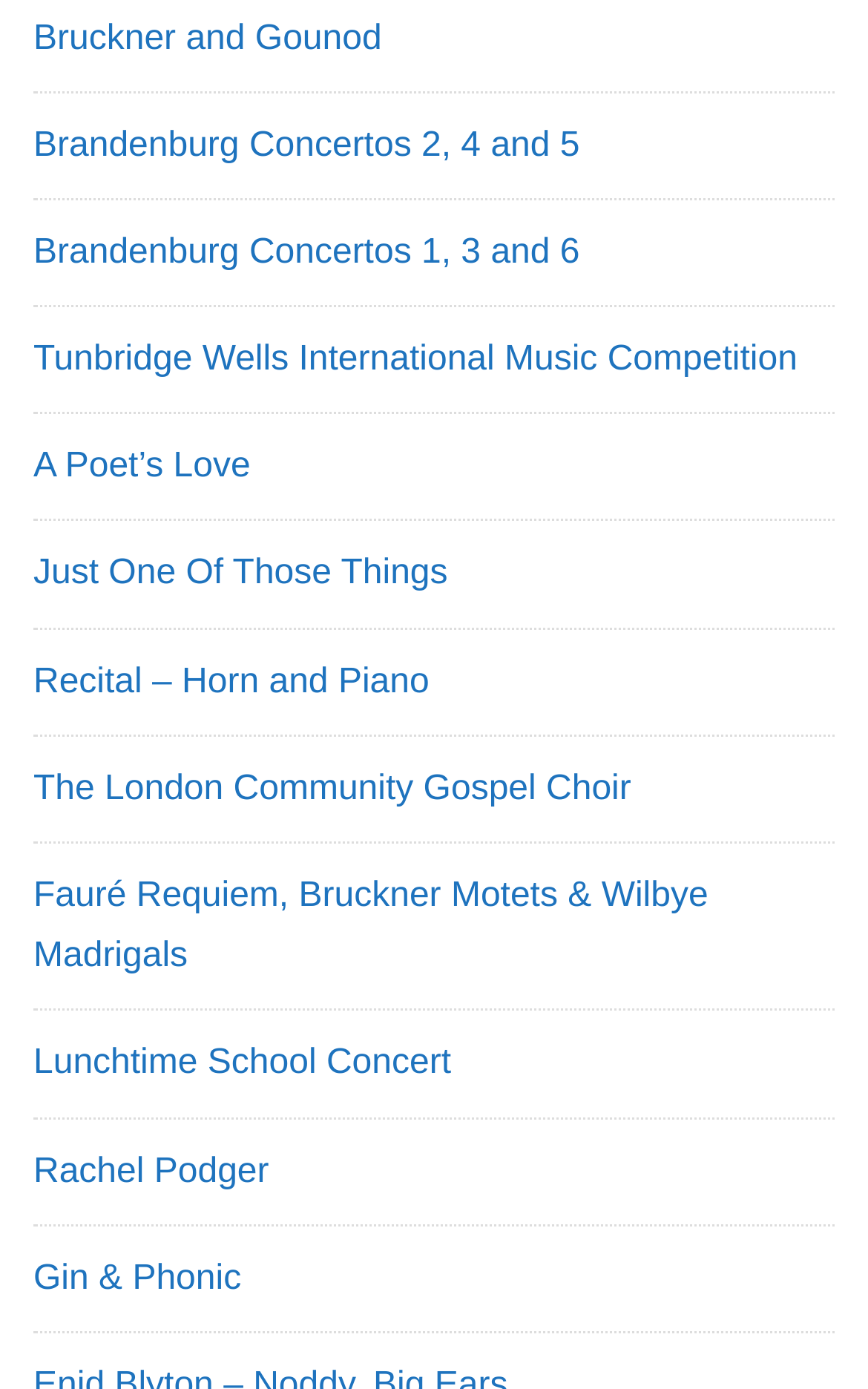Determine the coordinates of the bounding box that should be clicked to complete the instruction: "Check out Cathlab services". The coordinates should be represented by four float numbers between 0 and 1: [left, top, right, bottom].

None